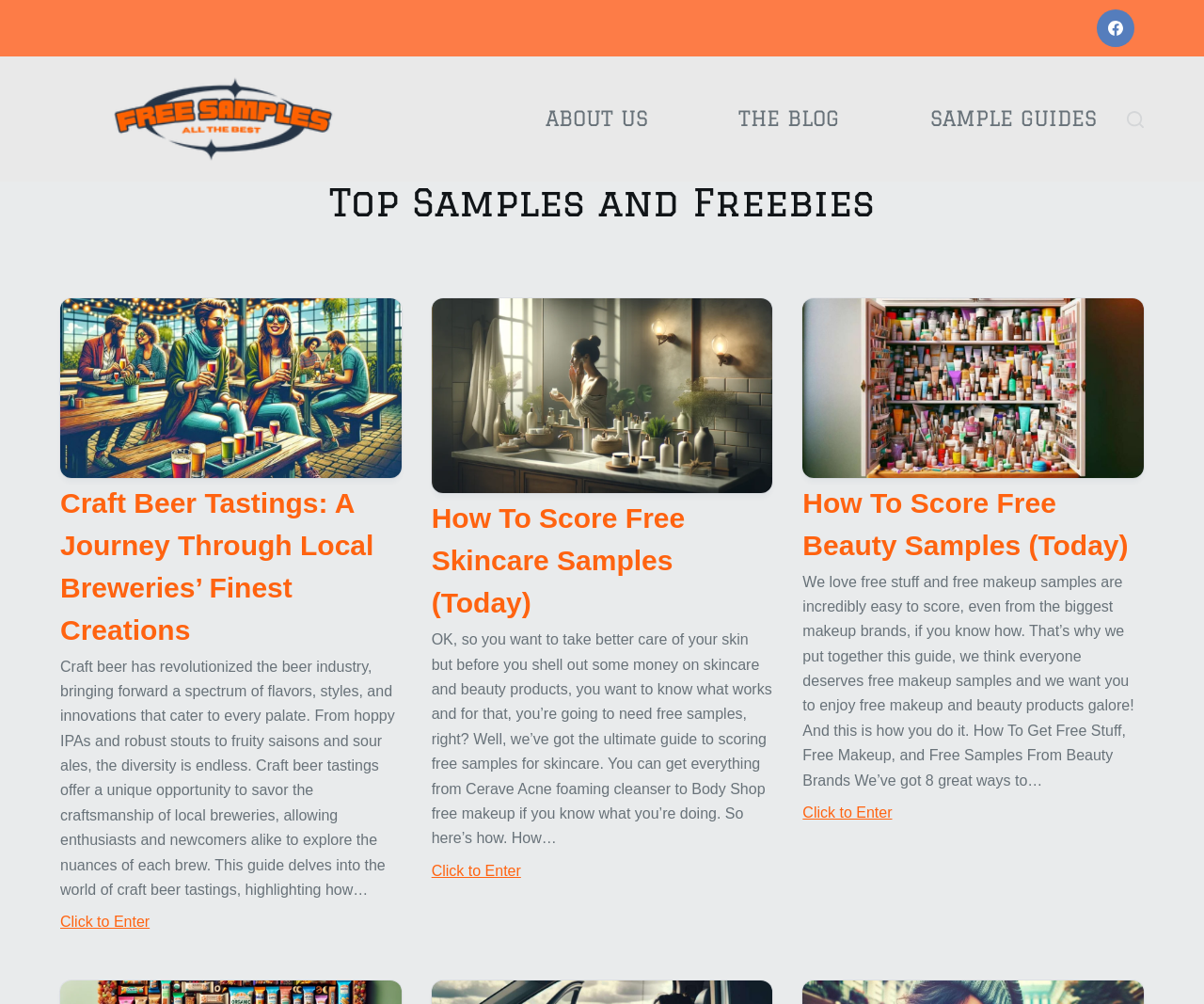Specify the bounding box coordinates of the region I need to click to perform the following instruction: "Click on the 'free beer' link". The coordinates must be four float numbers in the range of 0 to 1, i.e., [left, top, right, bottom].

[0.05, 0.297, 0.333, 0.476]